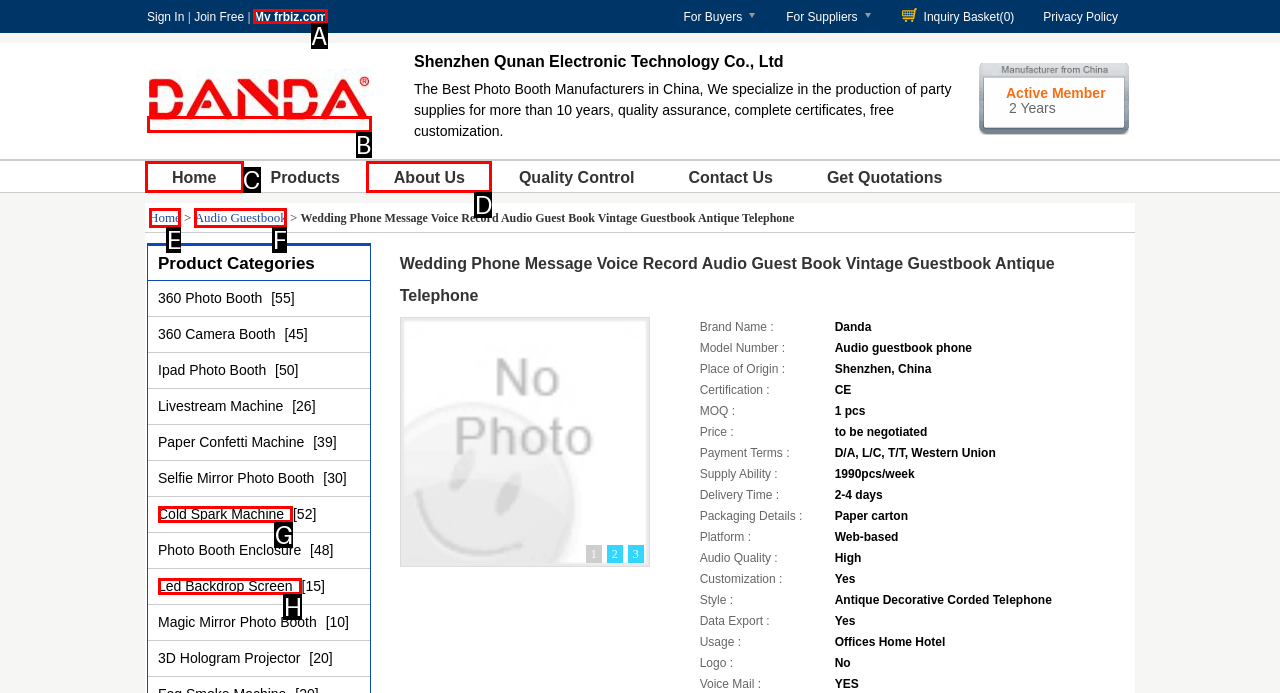From the given choices, determine which HTML element matches the description: Home. Reply with the appropriate letter.

C